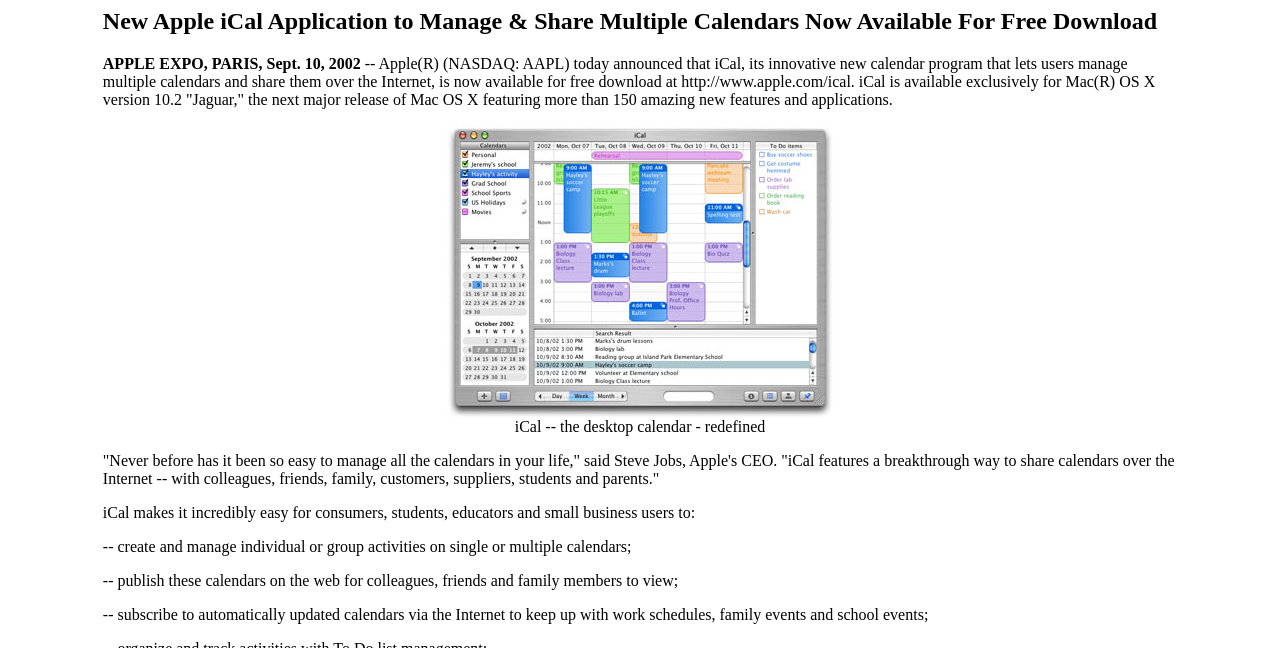What is the relationship between iCal and the Internet?
Based on the image content, provide your answer in one word or a short phrase.

iCal allows sharing and subscribing to calendars over the Internet